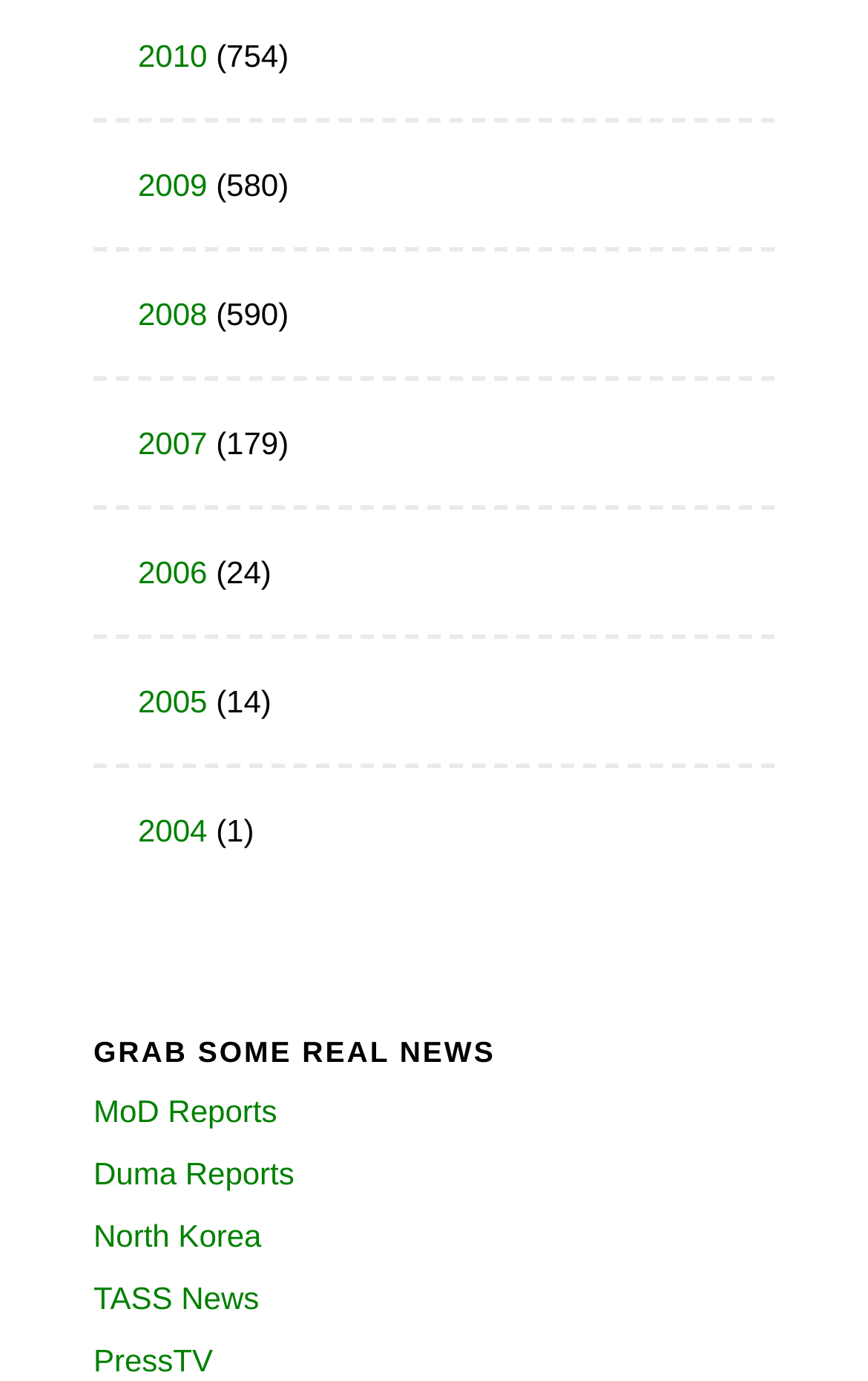Can you specify the bounding box coordinates for the region that should be clicked to fulfill this instruction: "check TASS News".

[0.108, 0.927, 0.299, 0.953]